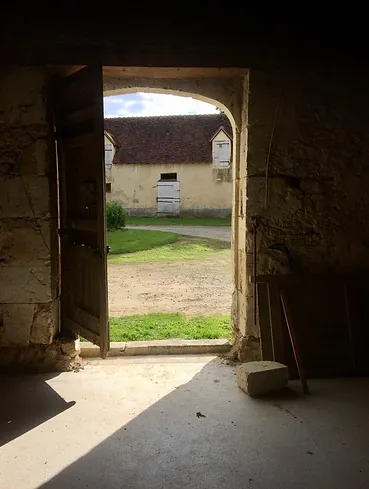Provide a one-word or one-phrase answer to the question:
What is the color of the grass in the courtyard?

Vibrant green